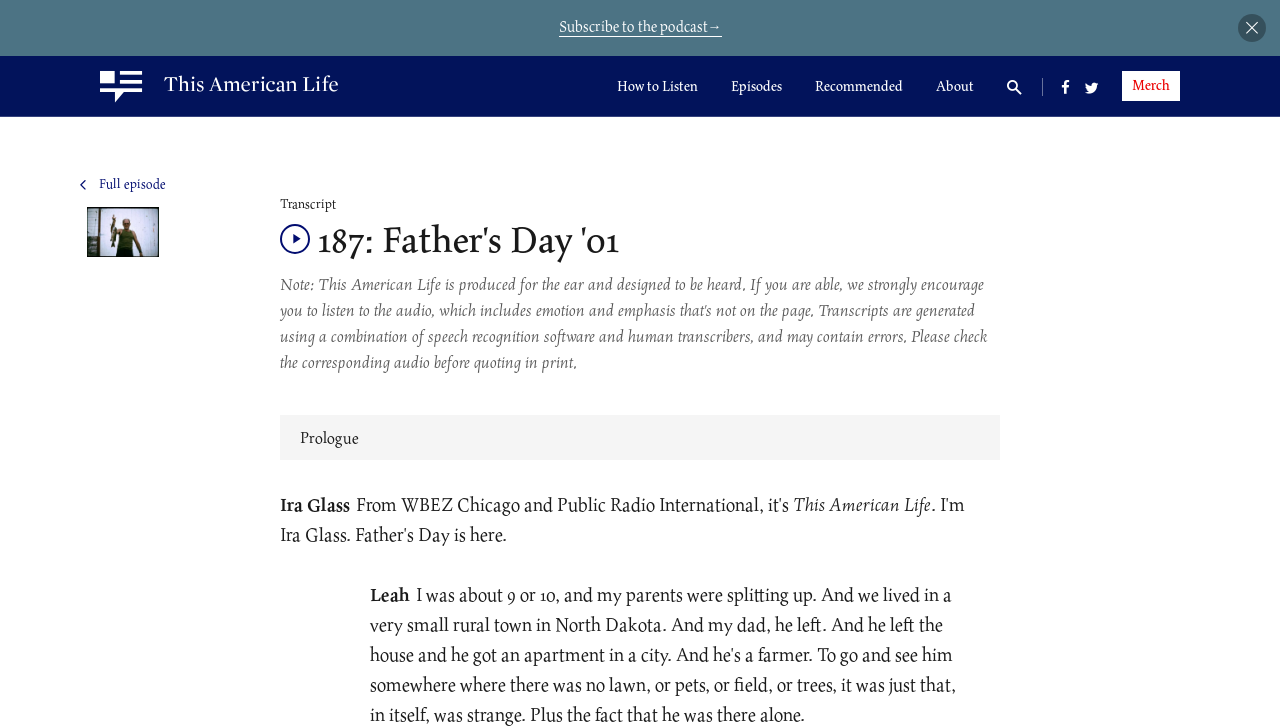Is there a transcript available for the episode?
Make sure to answer the question with a detailed and comprehensive explanation.

I determined the answer by looking at the content section of the webpage, where I found a link with the text 'Transcript', indicating that there is a transcript available for the episode.